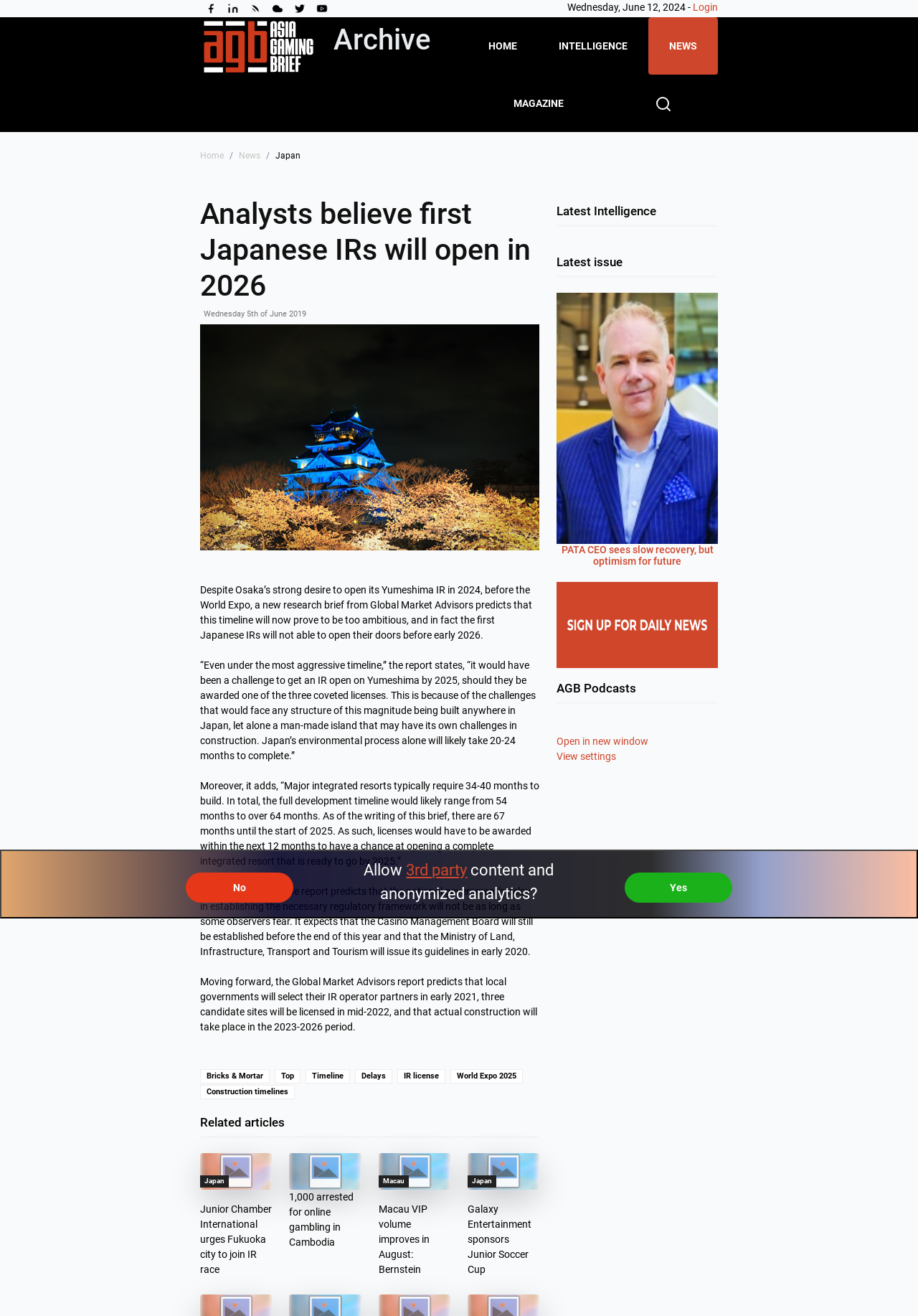What is the date of the news article?
Look at the image and provide a short answer using one word or a phrase.

Wednesday, 5th of June 2019